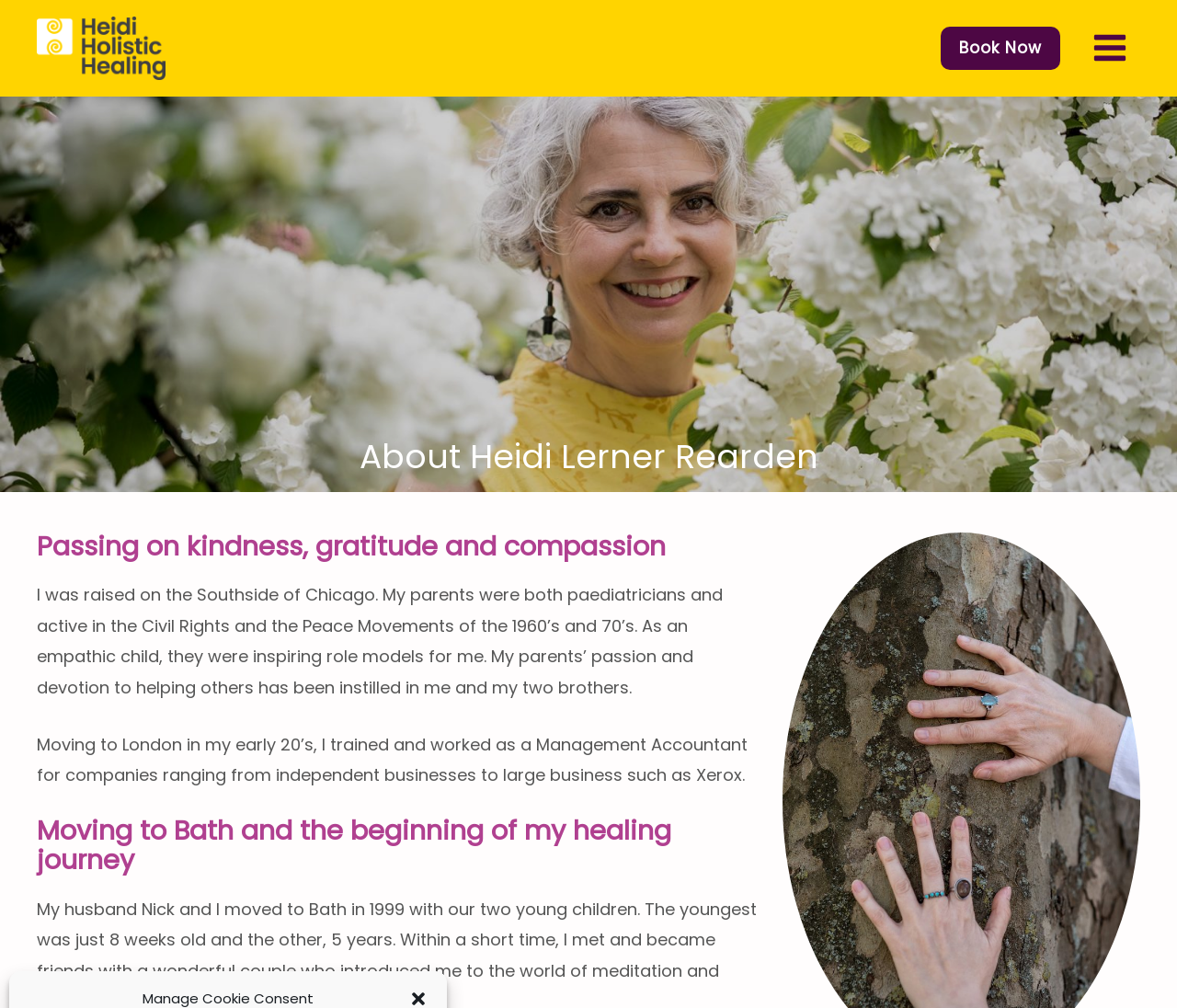Construct a comprehensive description capturing every detail on the webpage.

The webpage is about Heidi Lerner Rearden, a holistic healer. At the top left, there is a link to "Heidi Holistic Healing" accompanied by an image with the same name. Below this, there is a prominent heading that reads "About Heidi Lerner Rearden". 

To the right of the top section, there are two elements: a "Book Now" link and a "Main Menu" button. The "Main Menu" button is accompanied by a small image. 

The main content of the webpage is divided into three sections. The first section has a heading that reads "Passing on kindness, gratitude and compassion". Below this, there is a paragraph of text that describes Heidi's childhood, mentioning her parents who were paediatricians and active in the Civil Rights and Peace Movements of the 1960s and 70s. 

The second section has a paragraph of text that describes Heidi's career as a Management Accountant in London. 

The third section has a heading that reads "Moving to Bath and the beginning of my healing journey". However, the content of this section is not provided in the accessibility tree.